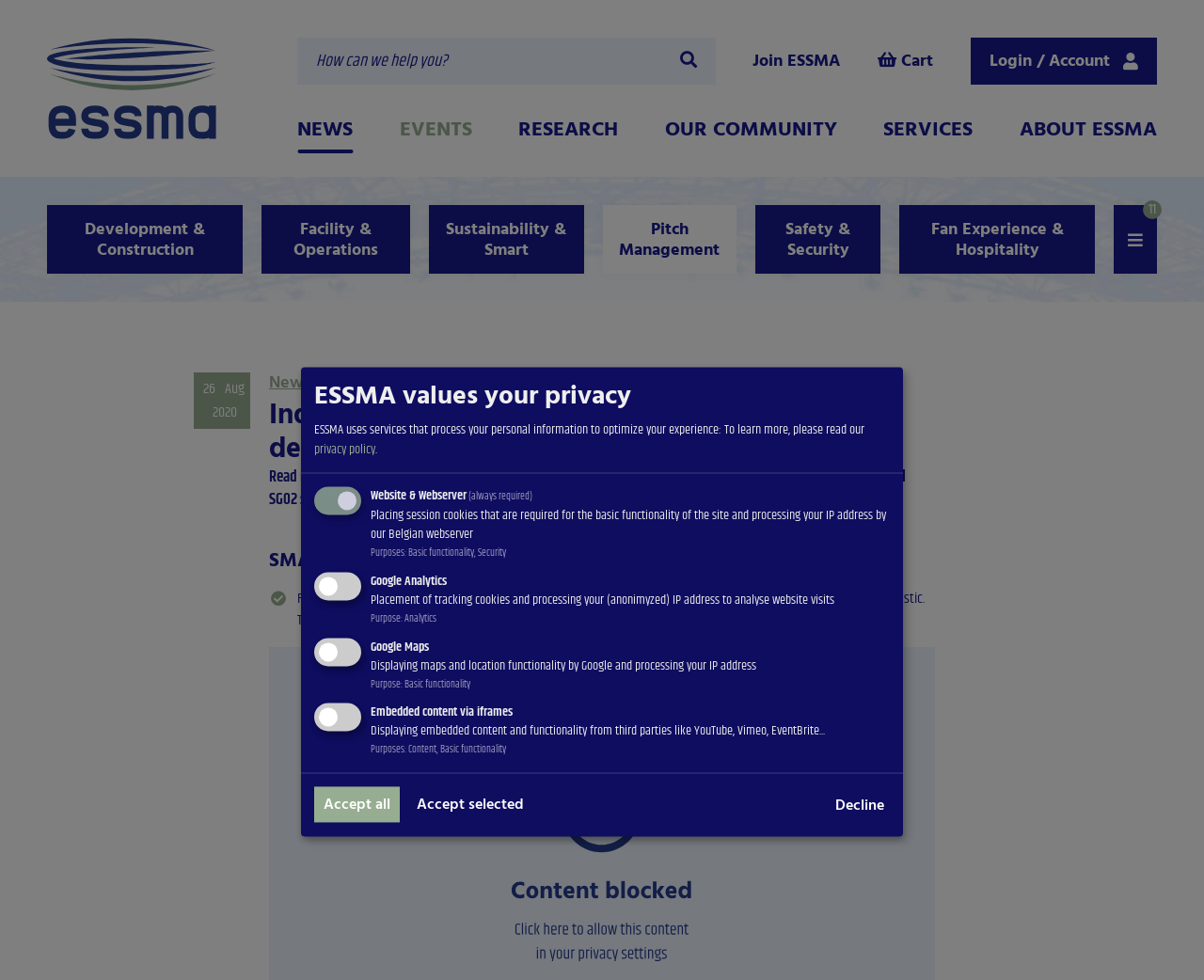What is the percentage of the green jersey?
Examine the image closely and answer the question with as much detail as possible.

The question is asking about the percentage of the green jersey, which can be found in the text 'From the 2020/21 season, fans of Section Paloise will be able to wear a 100% green jersey made out of recycled plastic.'